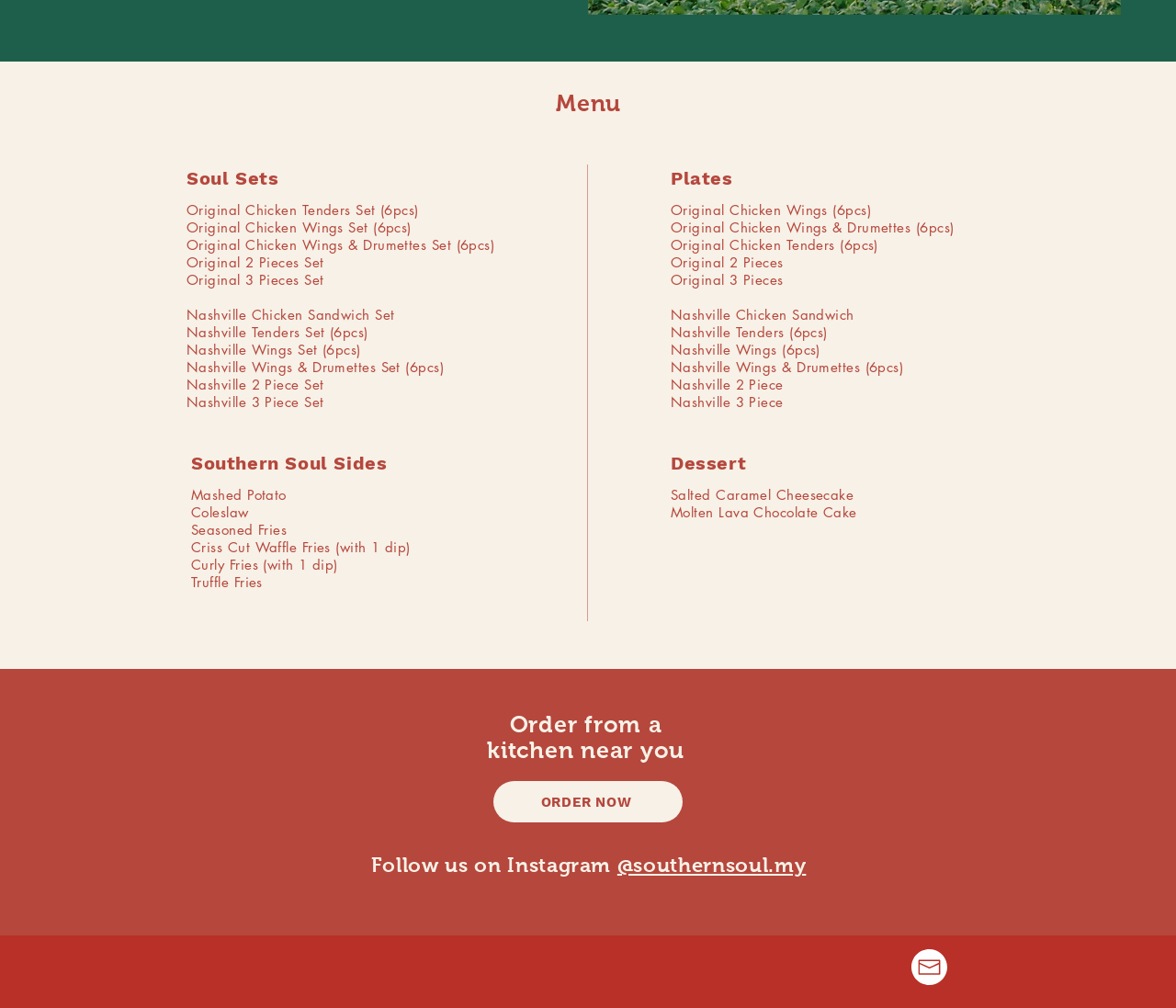Using the webpage screenshot, locate the HTML element that fits the following description and provide its bounding box: "ORDER NOW".

[0.42, 0.775, 0.58, 0.816]